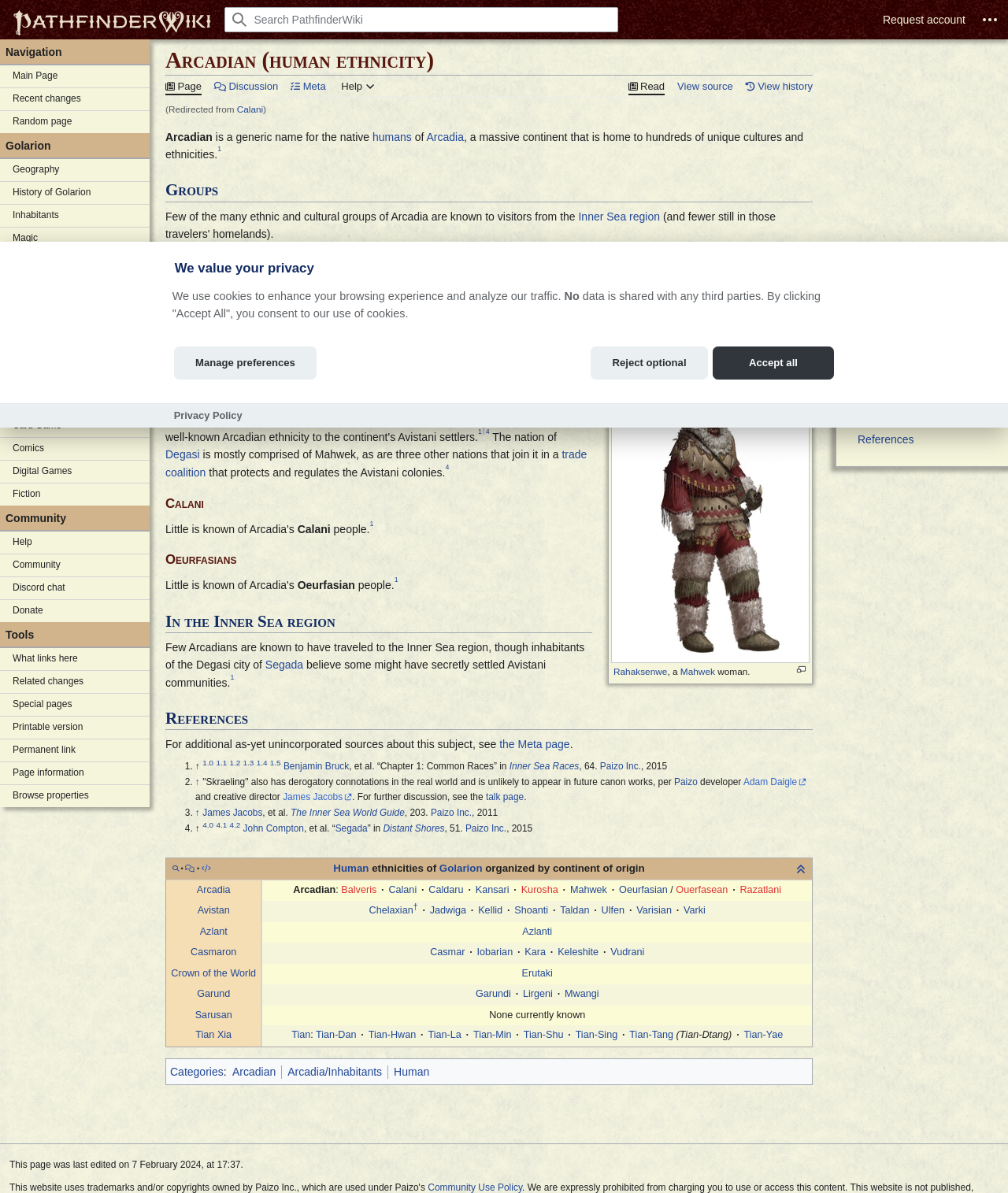Identify the bounding box coordinates of the area you need to click to perform the following instruction: "Search for something".

None